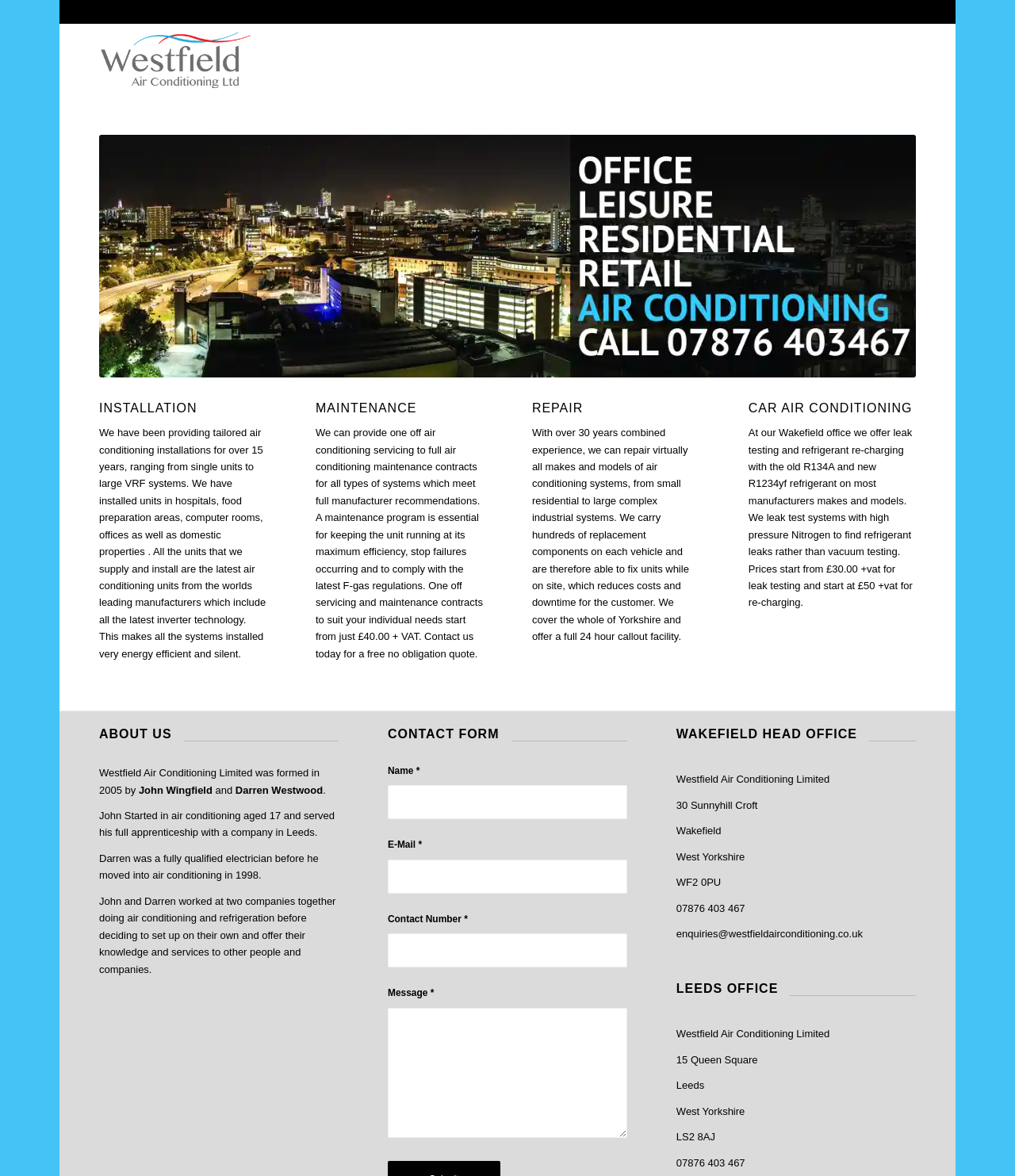Please answer the following question using a single word or phrase: 
What services does Westfield Air Conditioning Limited provide?

Installation, Maintenance, Repair